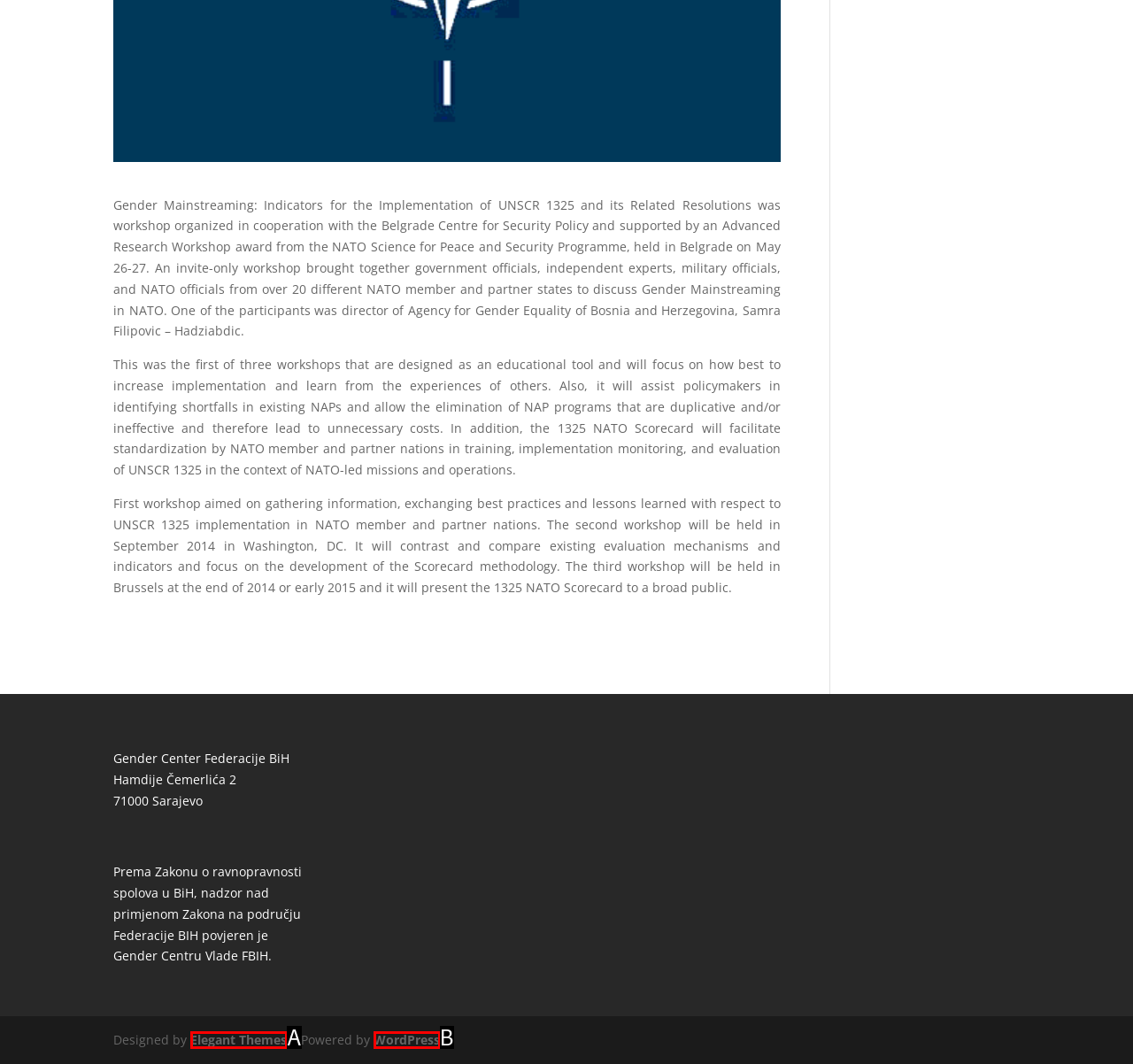Which UI element corresponds to this description: WordPress
Reply with the letter of the correct option.

B